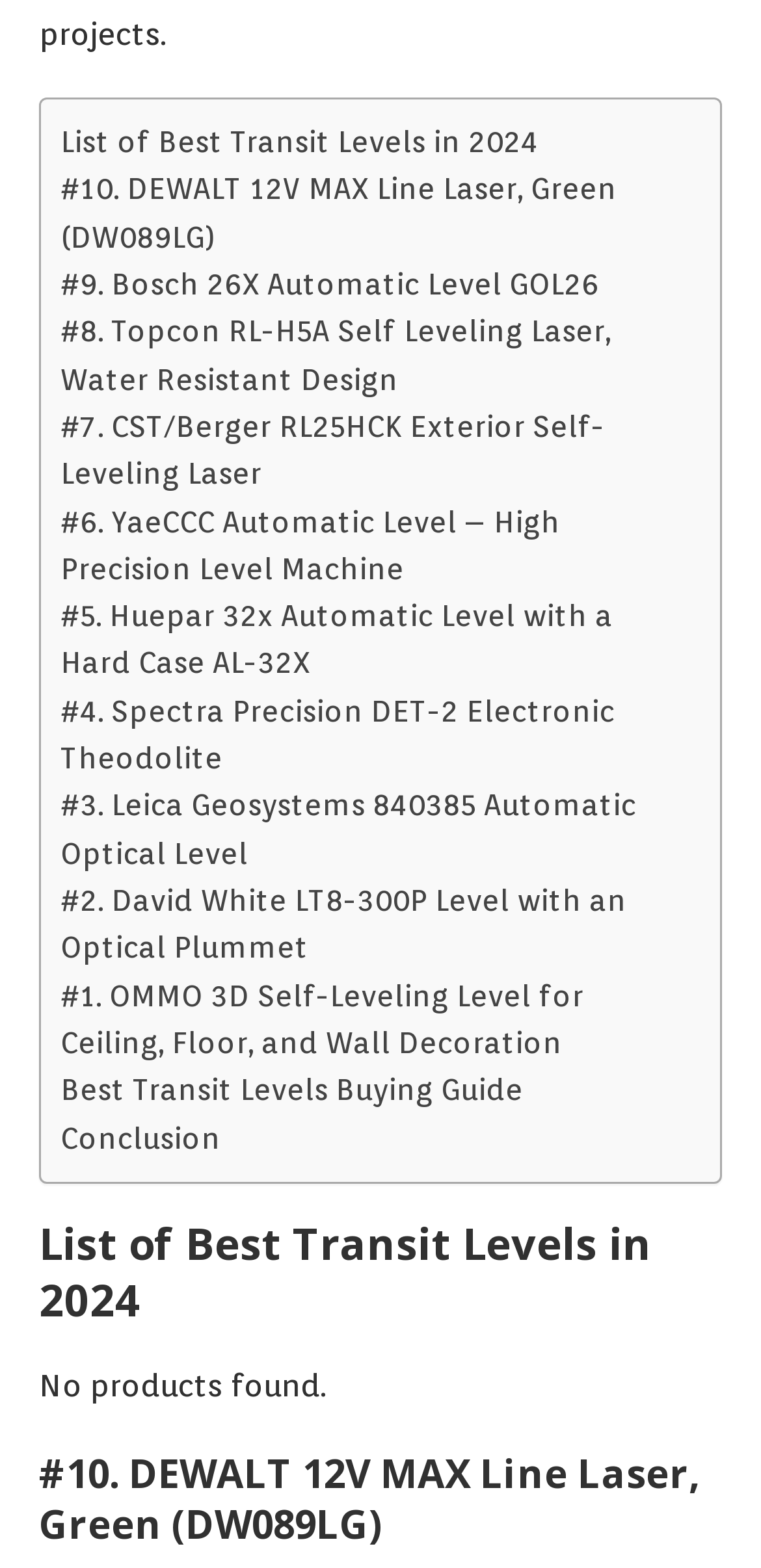For the following element description, predict the bounding box coordinates in the format (top-left x, top-left y, bottom-right x, bottom-right y). All values should be floating point numbers between 0 and 1. Description: Conclusion

[0.079, 0.711, 0.29, 0.741]